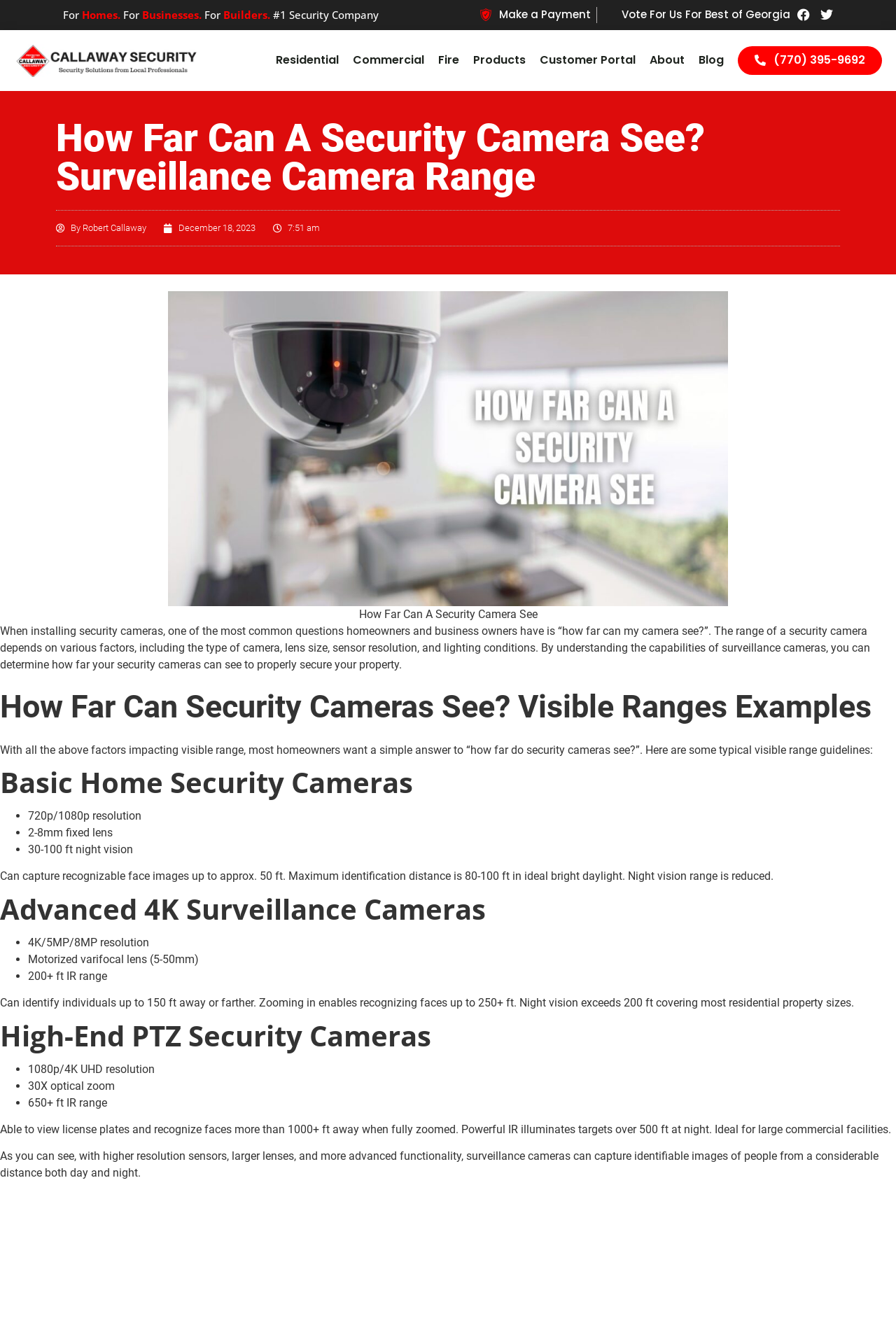Extract the main title from the webpage.

How Far Can A Security Camera See? Surveillance Camera Range